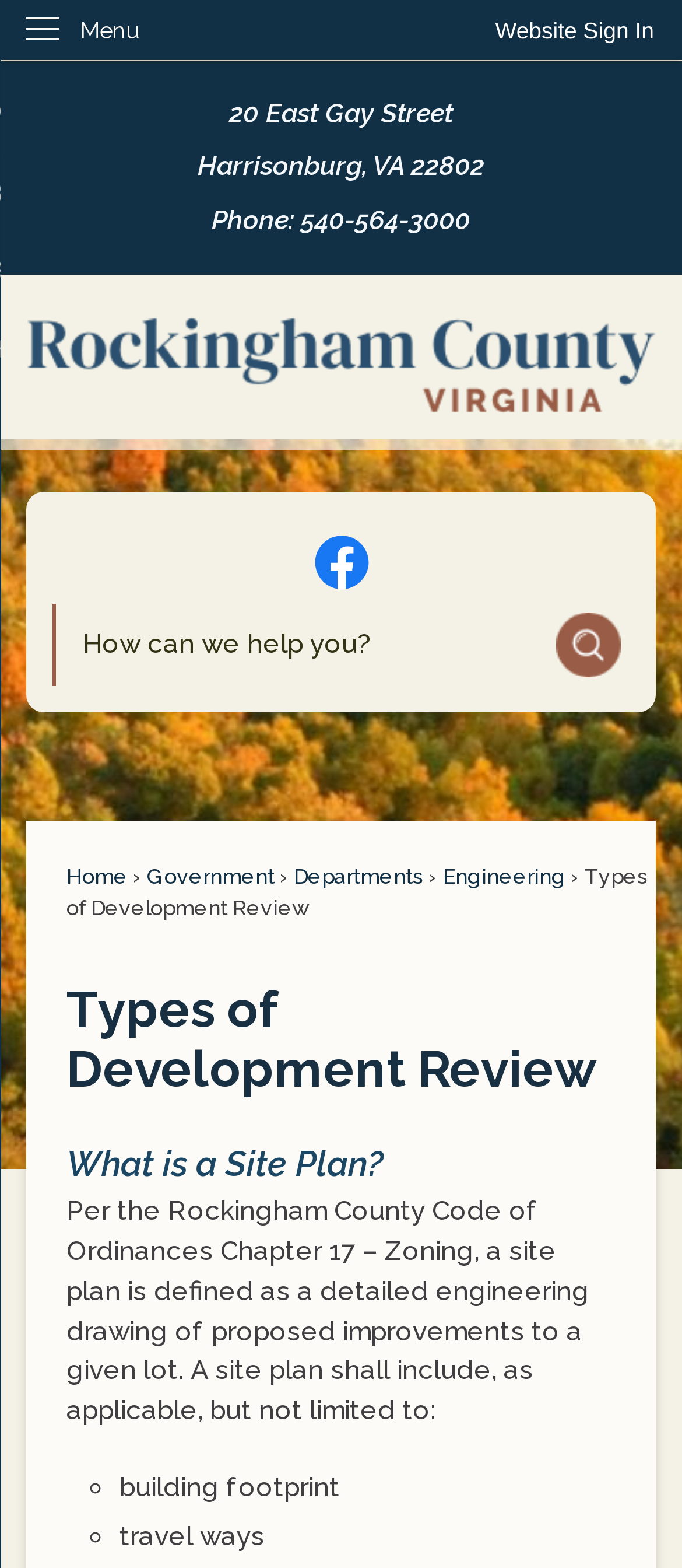Identify the webpage's primary heading and generate its text.

Types of Development Review